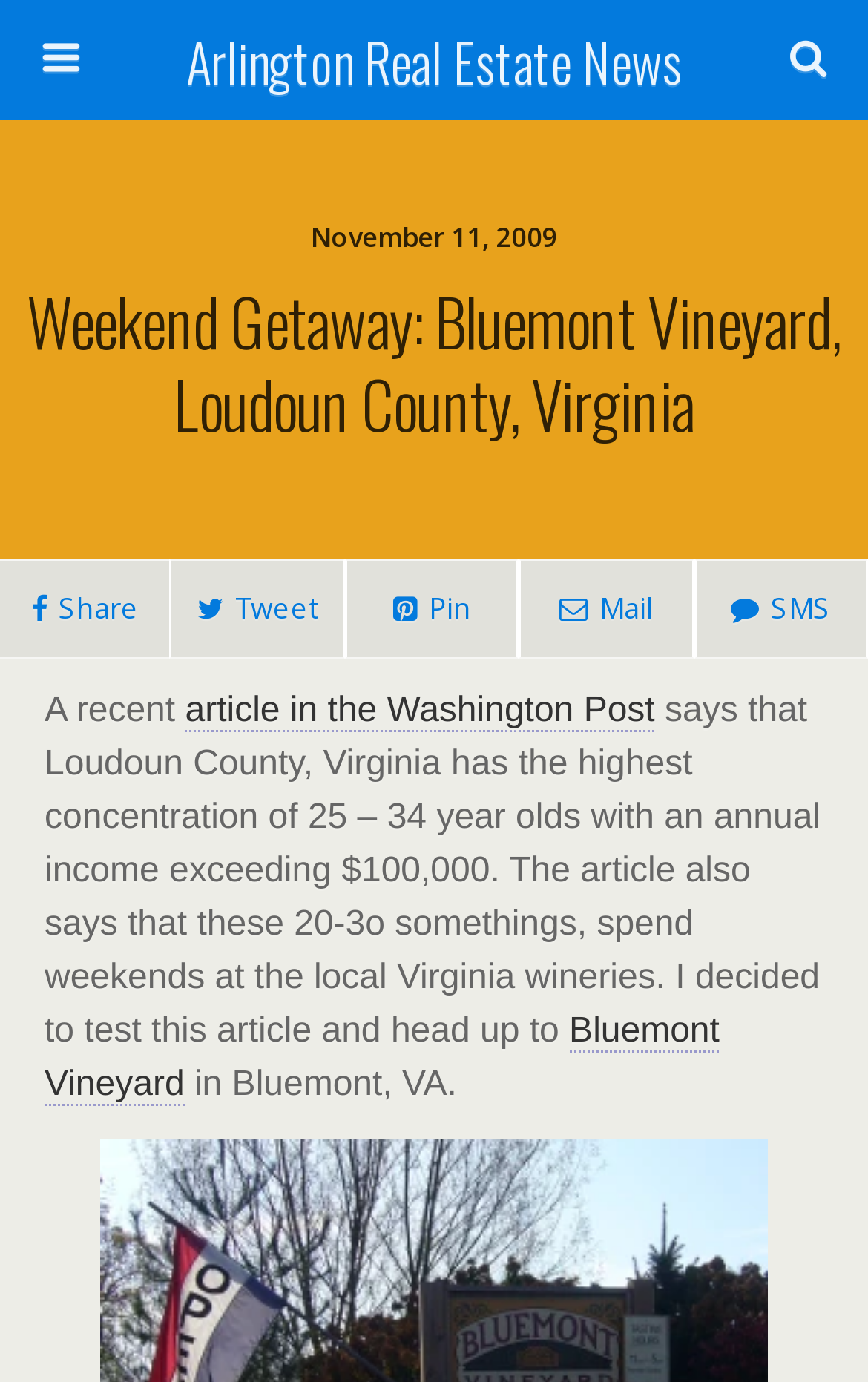Can you find and provide the title of the webpage?

Weekend Getaway: Bluemont Vineyard, Loudoun County, Virginia